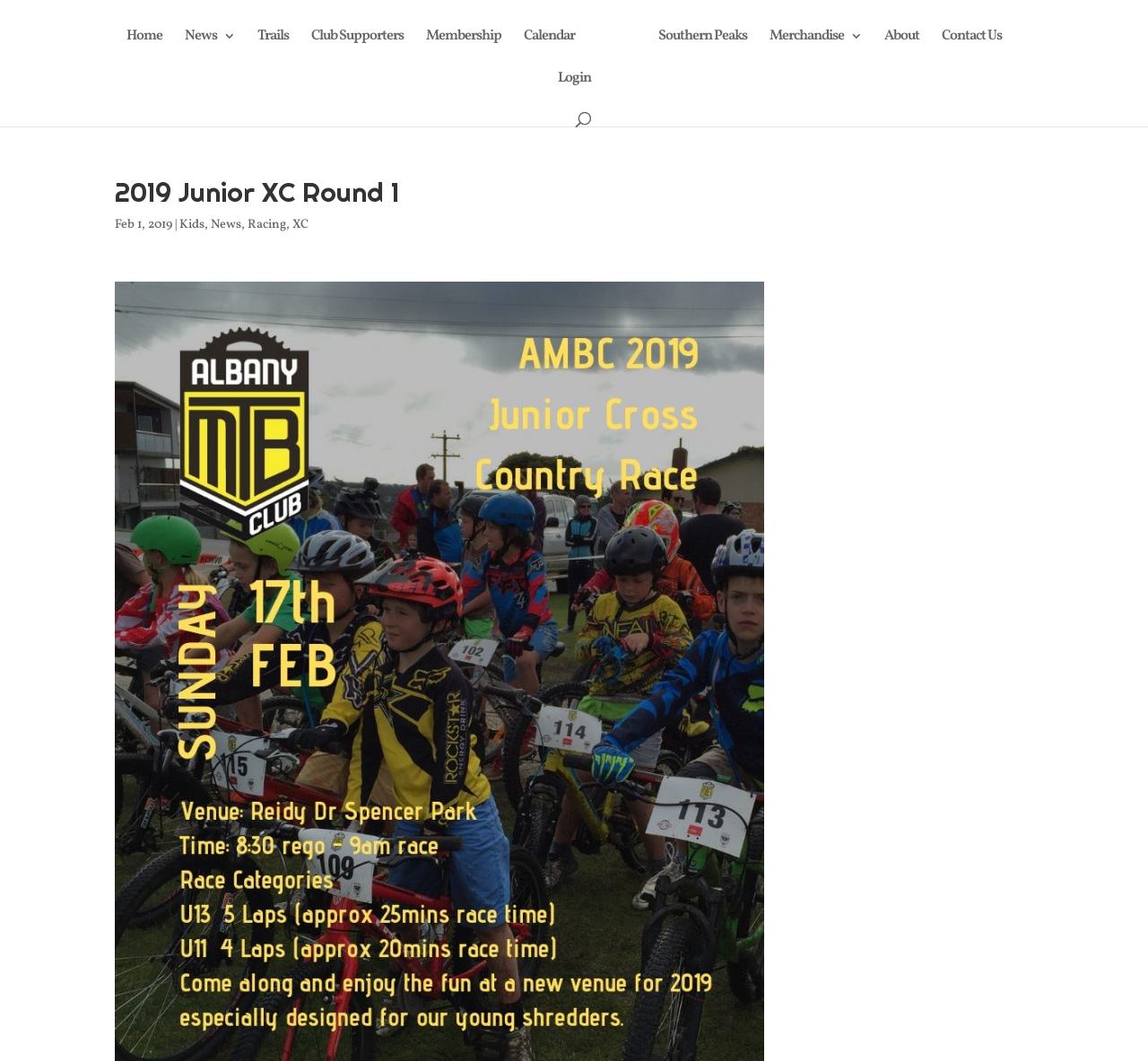Determine the bounding box coordinates of the section I need to click to execute the following instruction: "check the club calendar". Provide the coordinates as four float numbers between 0 and 1, i.e., [left, top, right, bottom].

[0.456, 0.028, 0.501, 0.068]